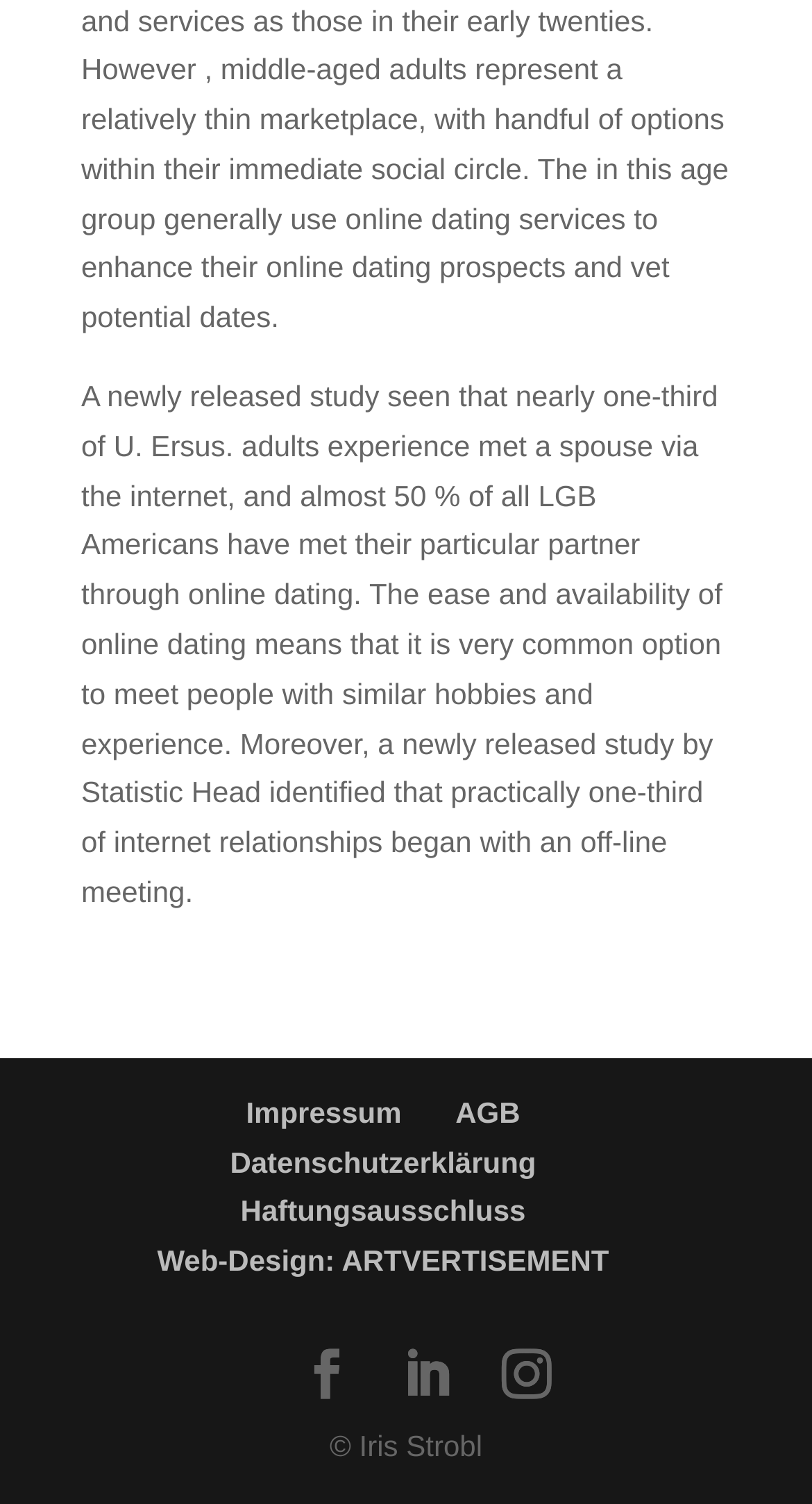How many links are there at the bottom of the webpage? Using the information from the screenshot, answer with a single word or phrase.

7